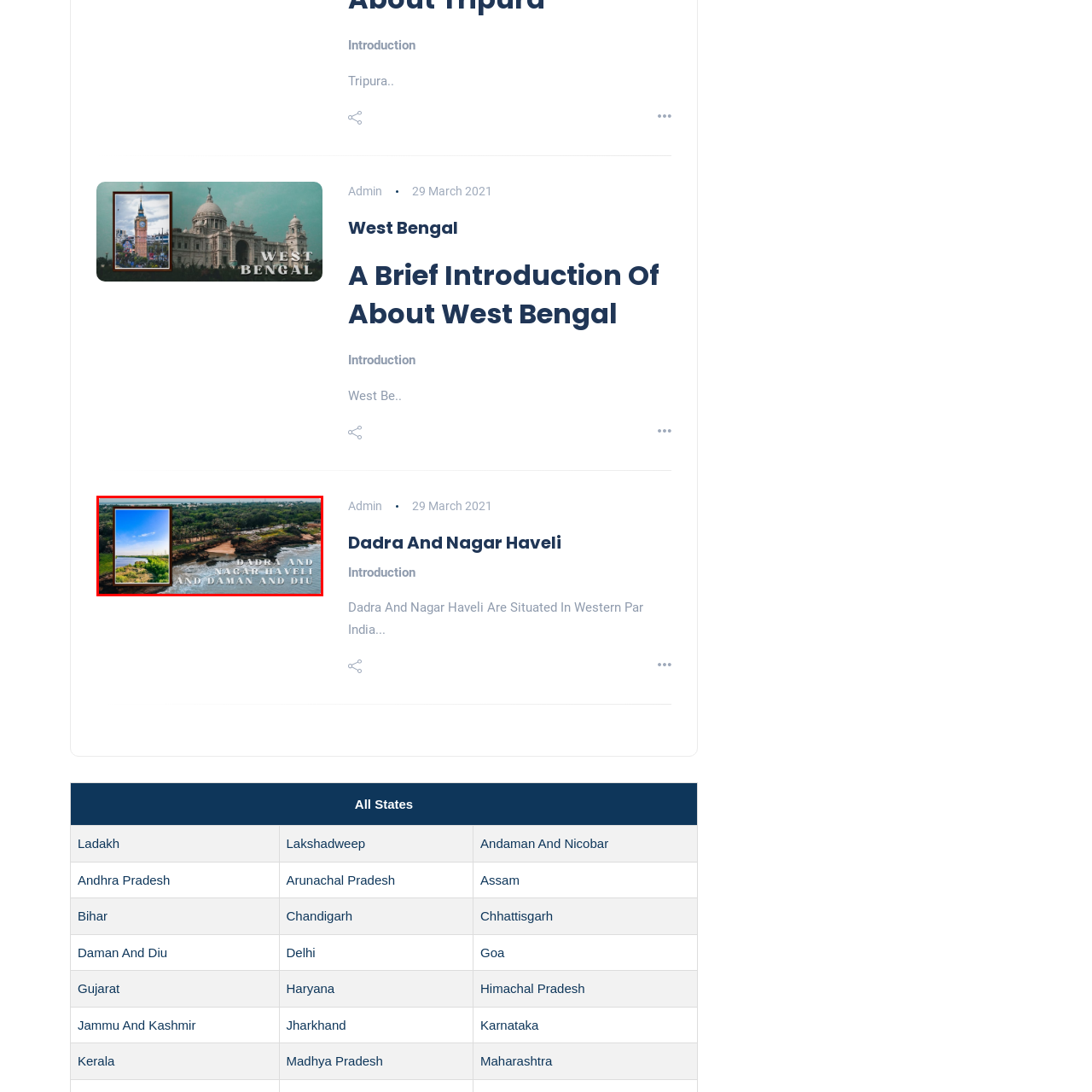Look at the area within the red bounding box, provide a one-word or phrase response to the following question: What is the color of the sky in the smaller framed picture?

Clear blue